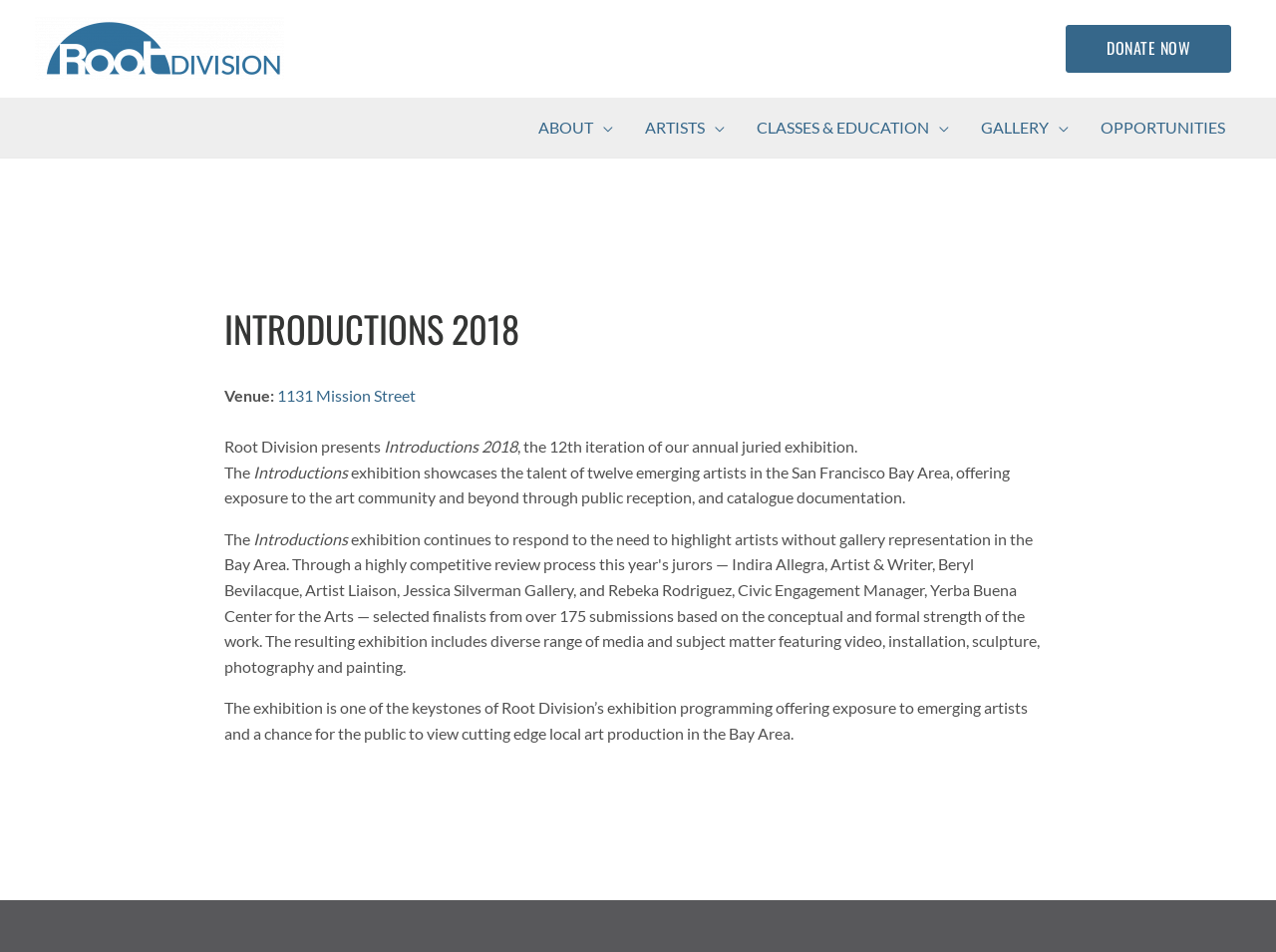From the element description About, predict the bounding box coordinates of the UI element. The coordinates must be specified in the format (top-left x, top-left y, bottom-right x, bottom-right y) and should be within the 0 to 1 range.

[0.409, 0.102, 0.493, 0.165]